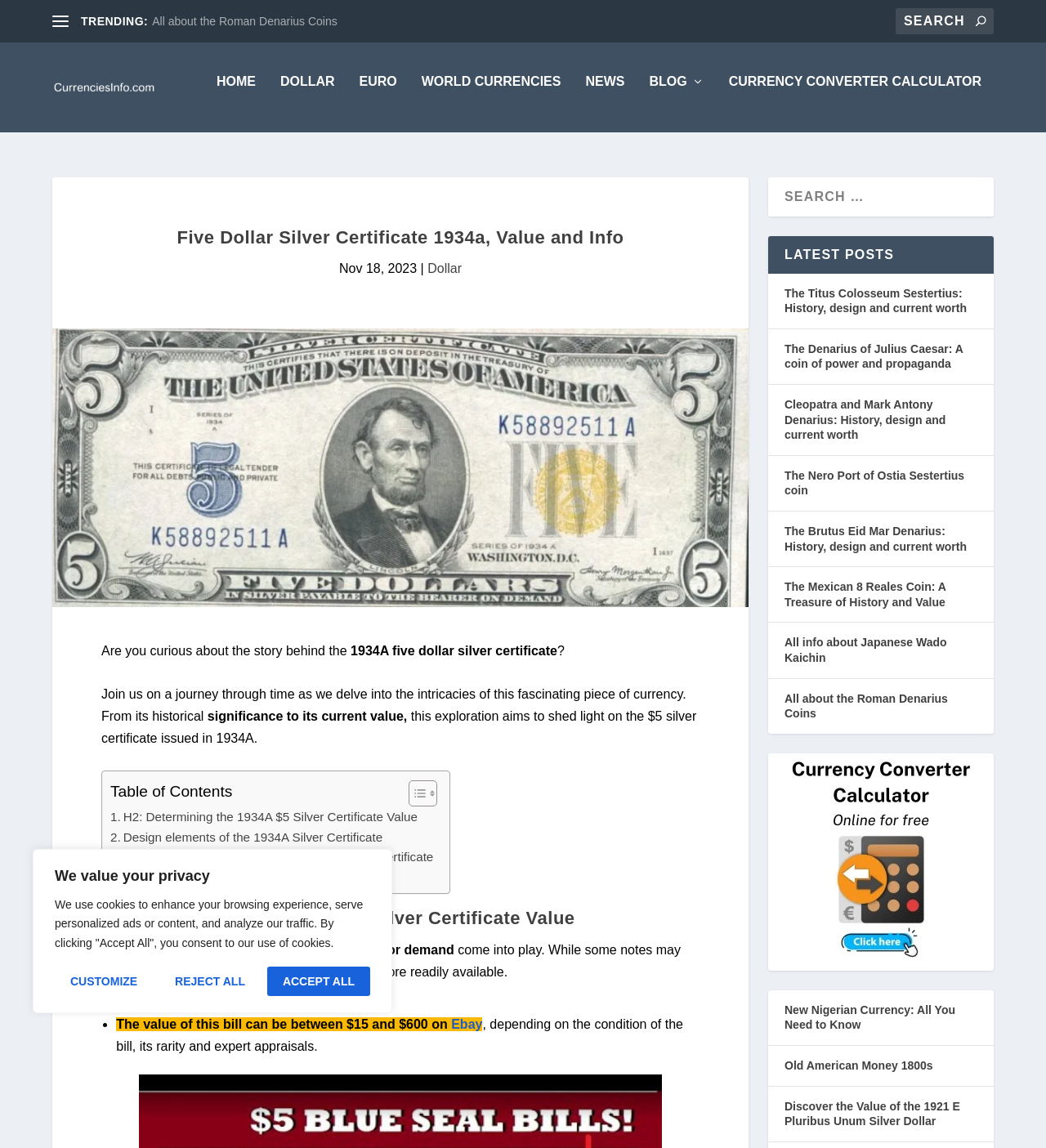What are the latest posts mentioned on the webpage?
Using the information from the image, give a concise answer in one word or a short phrase.

List of posts